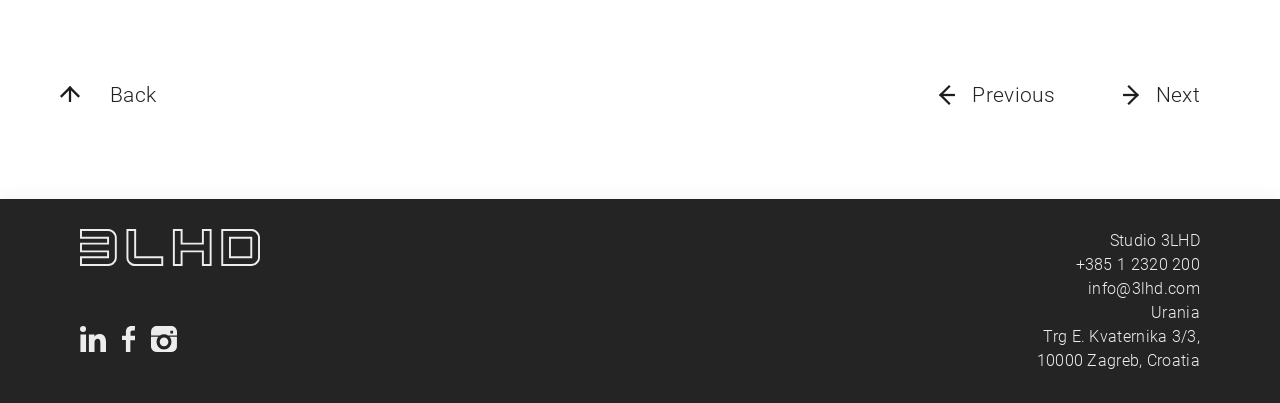What is the email address?
Give a one-word or short-phrase answer derived from the screenshot.

info@3lhd.com